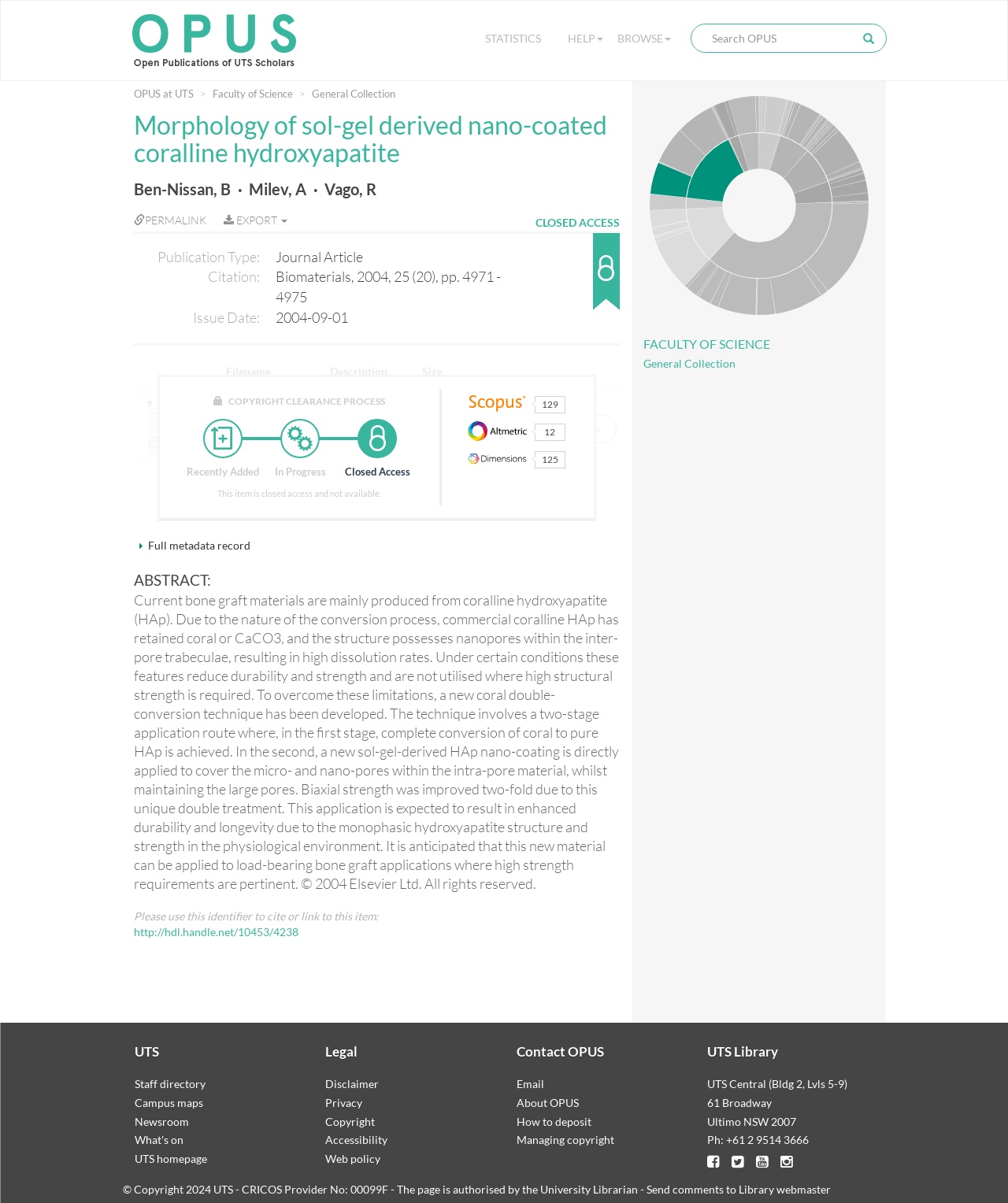Can you find the bounding box coordinates for the UI element given this description: "http://hdl.handle.net/10453/4238"? Provide the coordinates as four float numbers between 0 and 1: [left, top, right, bottom].

[0.133, 0.769, 0.296, 0.78]